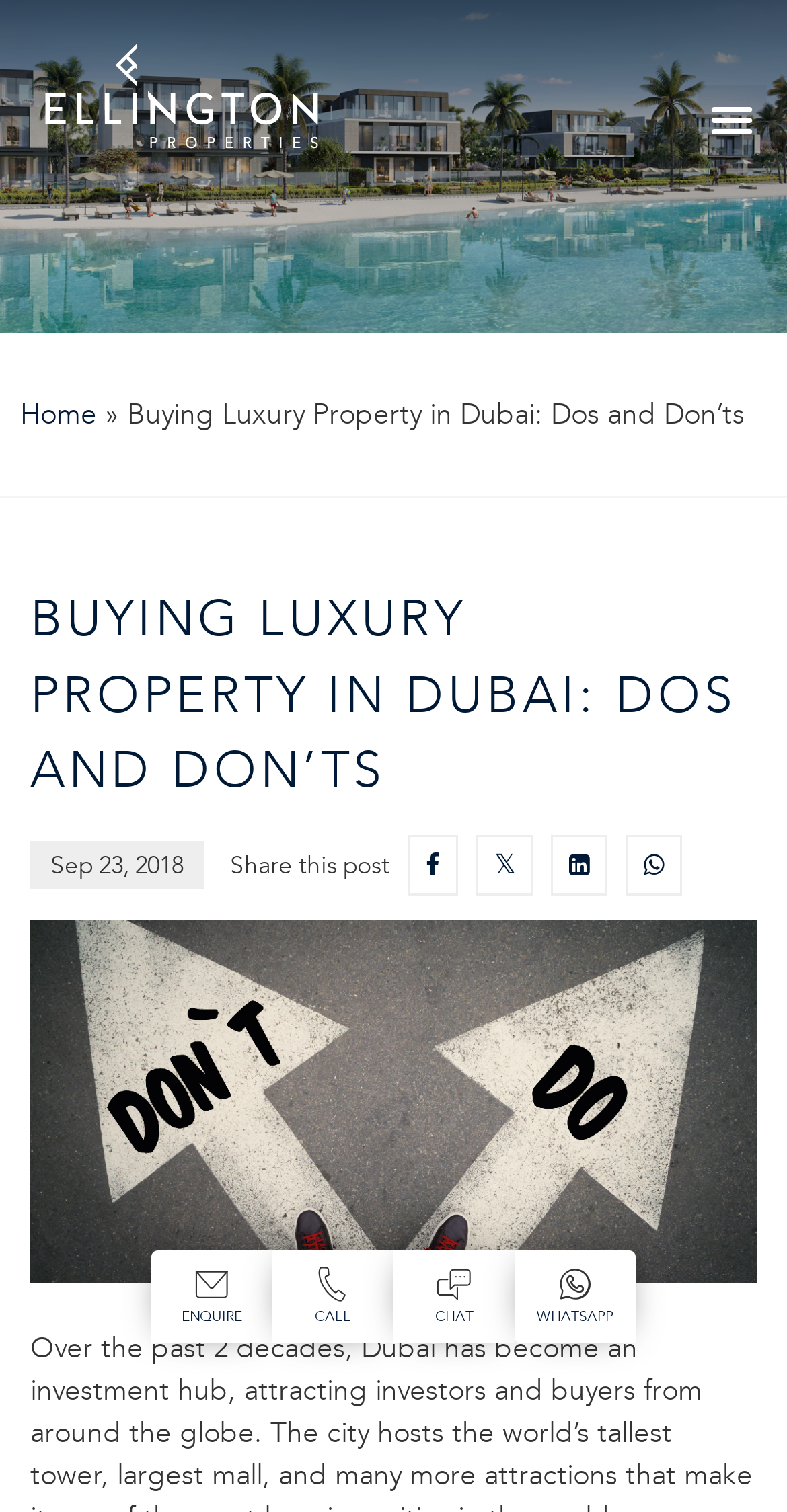Predict the bounding box coordinates of the area that should be clicked to accomplish the following instruction: "Click the 'Menu Toggle' button". The bounding box coordinates should consist of four float numbers between 0 and 1, i.e., [left, top, right, bottom].

[0.887, 0.056, 0.974, 0.1]